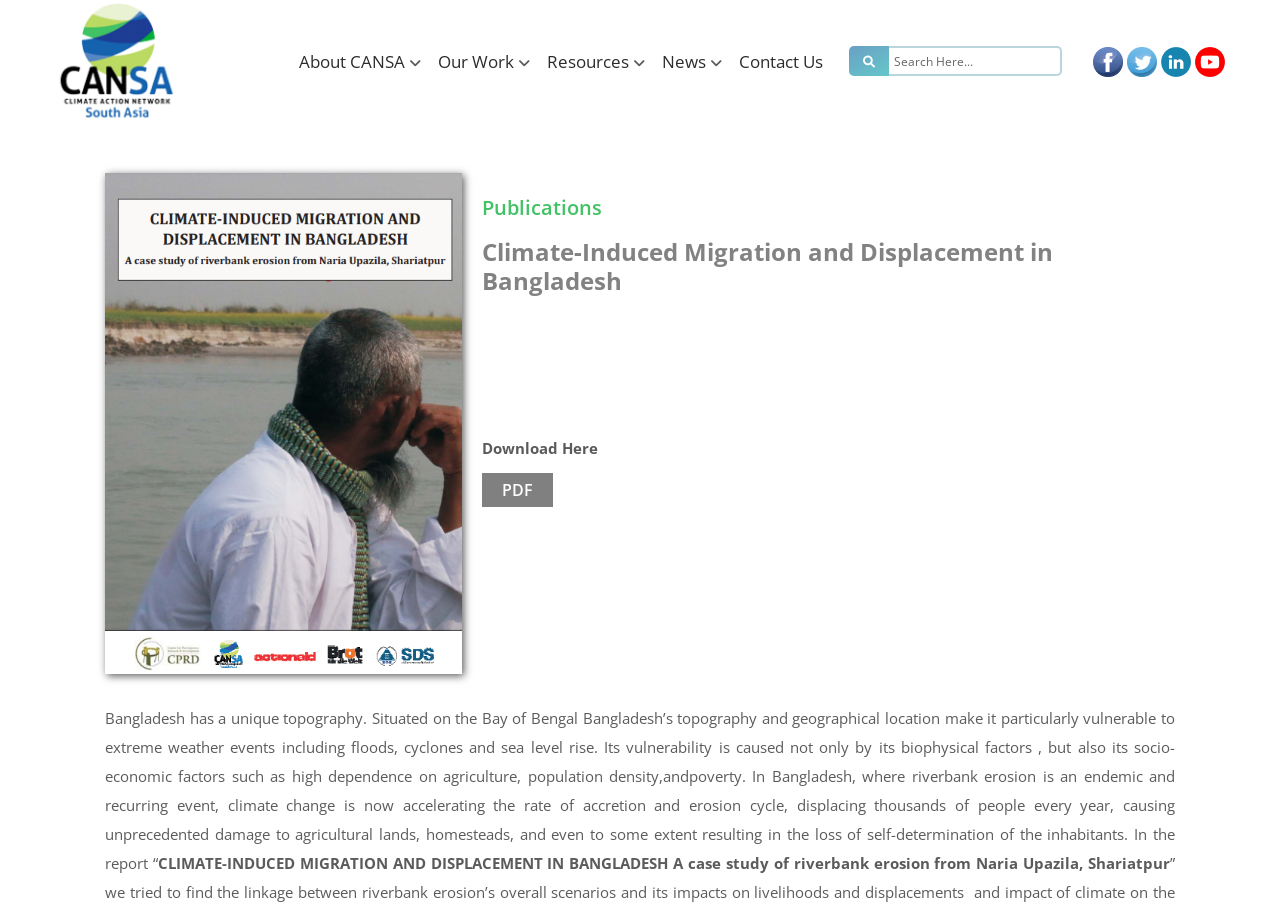How many navigation links are there on the top navigation bar?
Please use the visual content to give a single word or phrase answer.

5